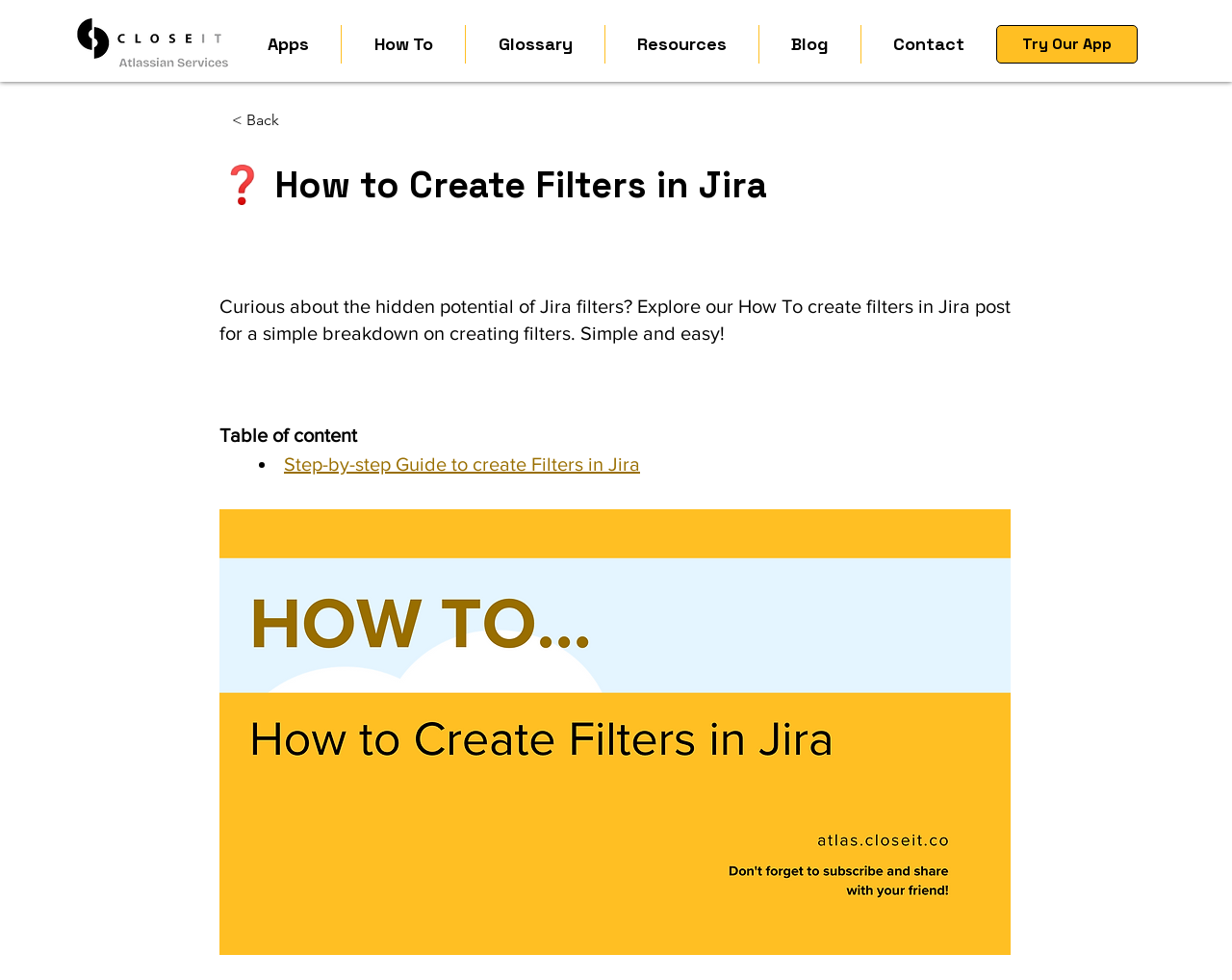How many navigation links are there?
Please provide a single word or phrase answer based on the image.

7